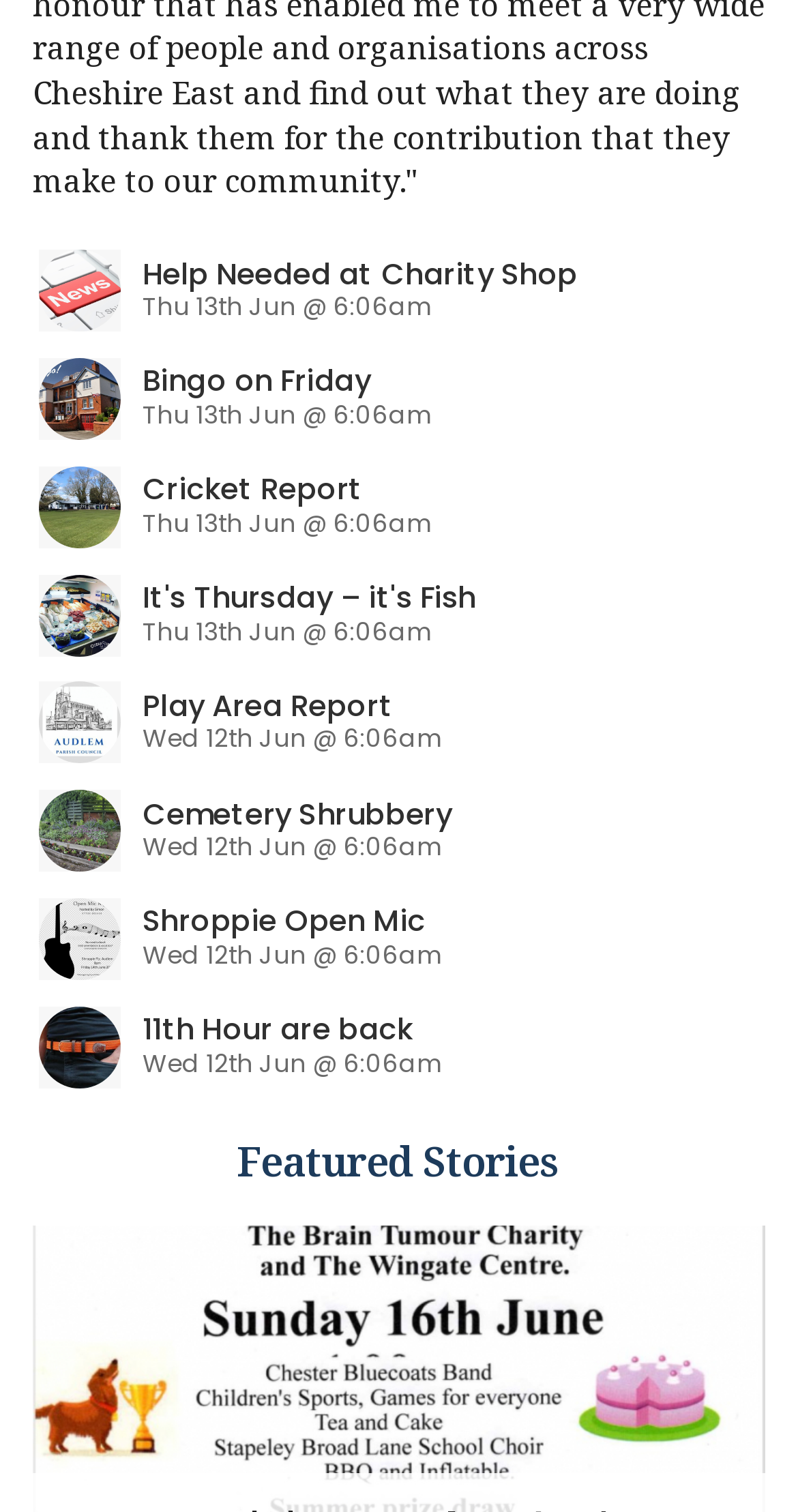Find the bounding box coordinates of the clickable element required to execute the following instruction: "Read the news about Charity Shop". Provide the coordinates as four float numbers between 0 and 1, i.e., [left, top, right, bottom].

[0.041, 0.157, 0.959, 0.228]